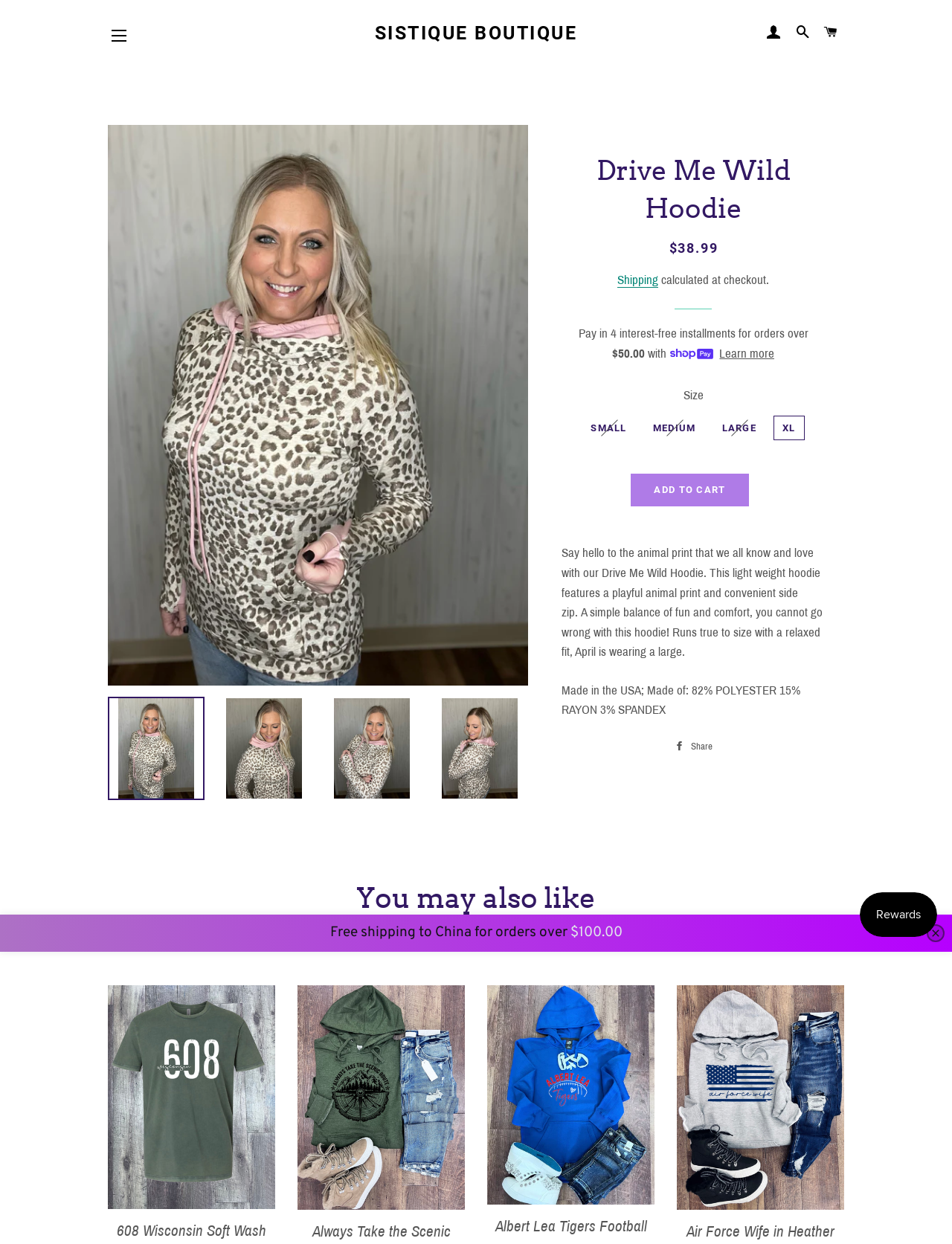Provide the bounding box coordinates for the UI element that is described by this text: "Share Share on Facebook". The coordinates should be in the form of four float numbers between 0 and 1: [left, top, right, bottom].

[0.701, 0.591, 0.756, 0.609]